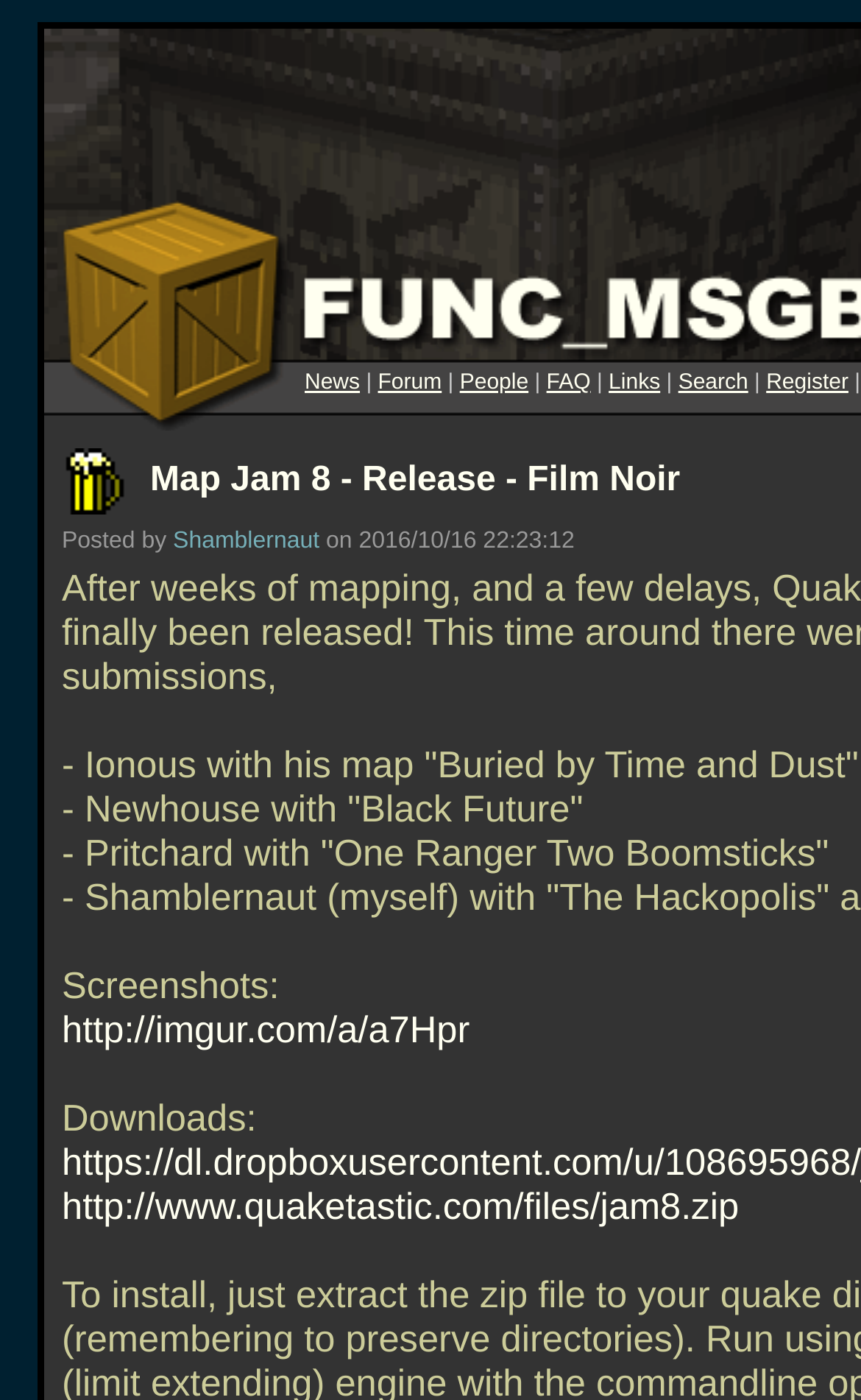Please find the bounding box coordinates in the format (top-left x, top-left y, bottom-right x, bottom-right y) for the given element description. Ensure the coordinates are floating point numbers between 0 and 1. Description: http://imgur.com/a/a7Hpr

[0.072, 0.721, 0.546, 0.751]